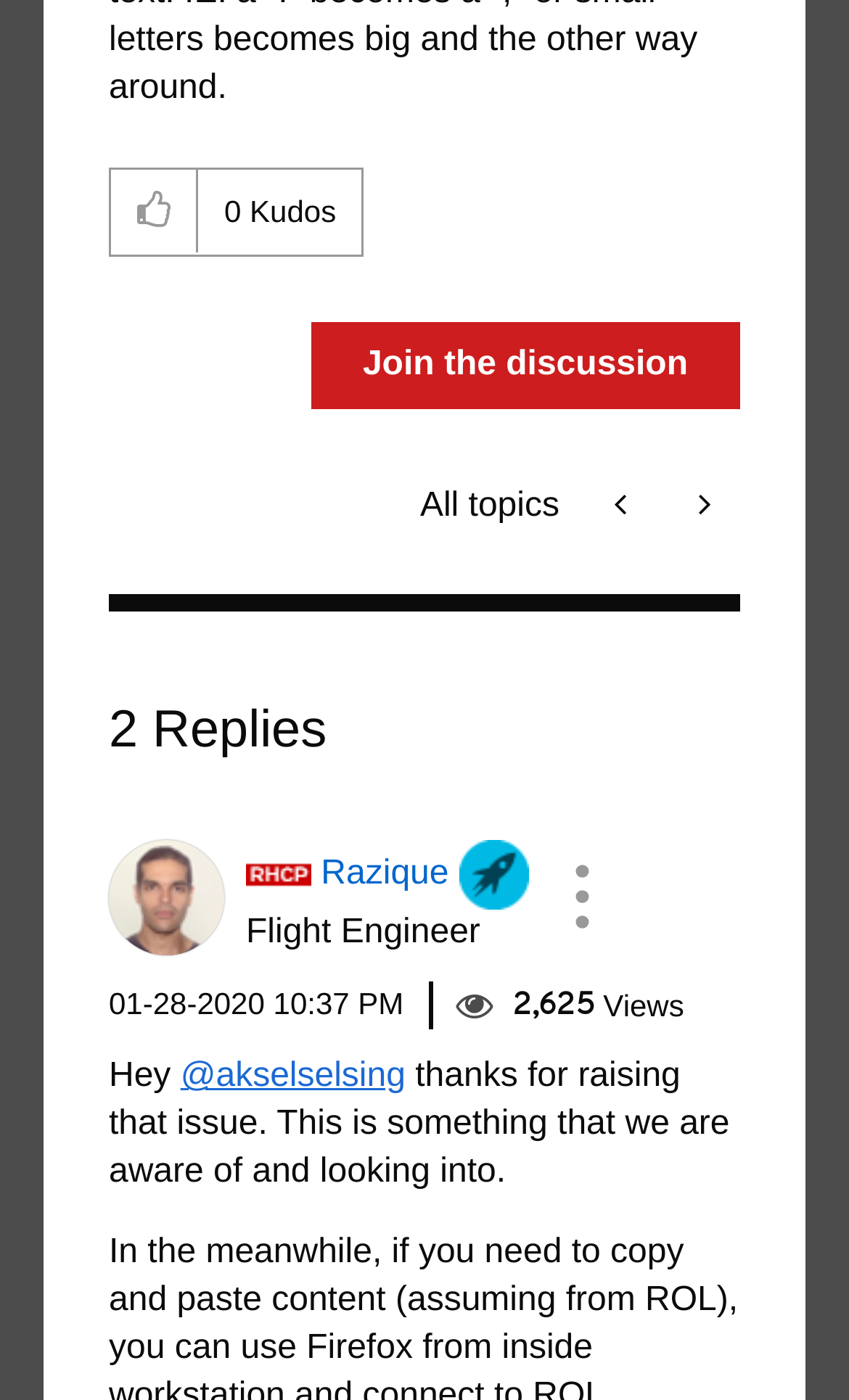What is the number of views of this post?
Please provide a comprehensive and detailed answer to the question.

I found the answer by looking at the static text '2,625' which is a standalone element on the webpage, and then found the corresponding static text 'Views' which is nearby.